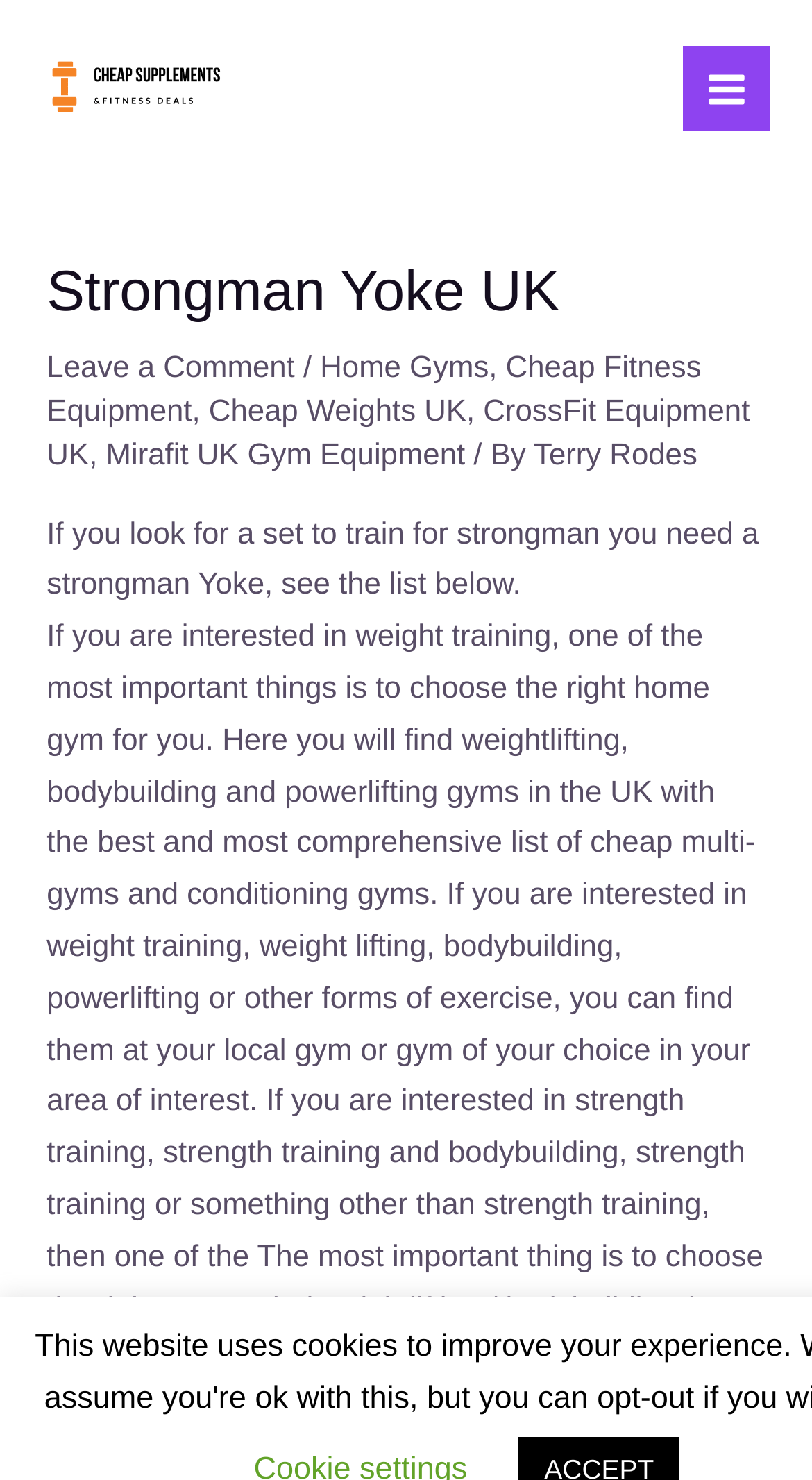Determine the bounding box coordinates of the clickable region to carry out the instruction: "Explore 'Mirafit UK Gym Equipment'".

[0.13, 0.297, 0.573, 0.319]